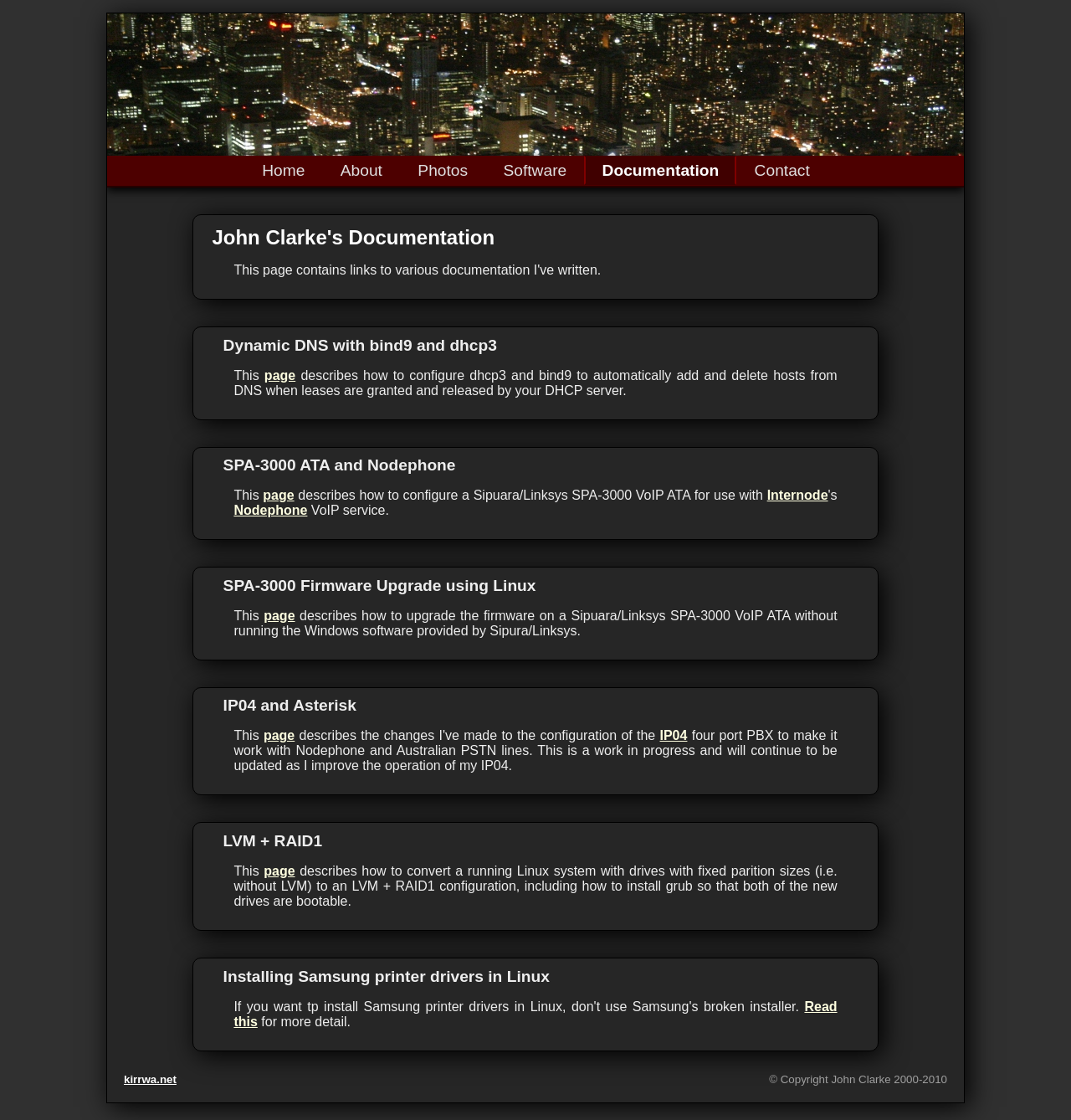What is the topic of the 'LVM + RAID1' page?
Please look at the screenshot and answer in one word or a short phrase.

Converting Linux system to LVM + RAID1